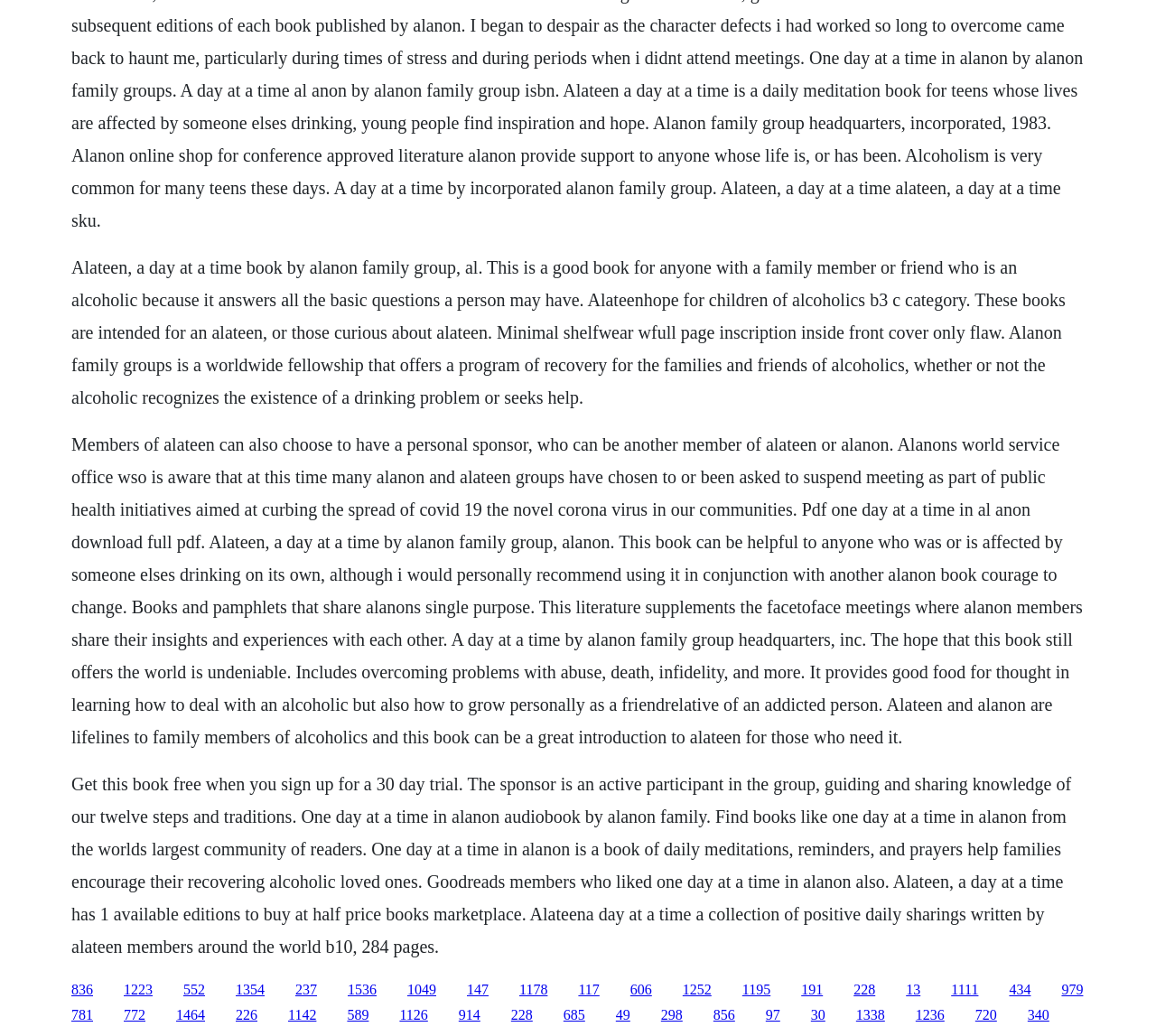Please locate the UI element described by "1236" and provide its bounding box coordinates.

[0.792, 0.972, 0.817, 0.987]